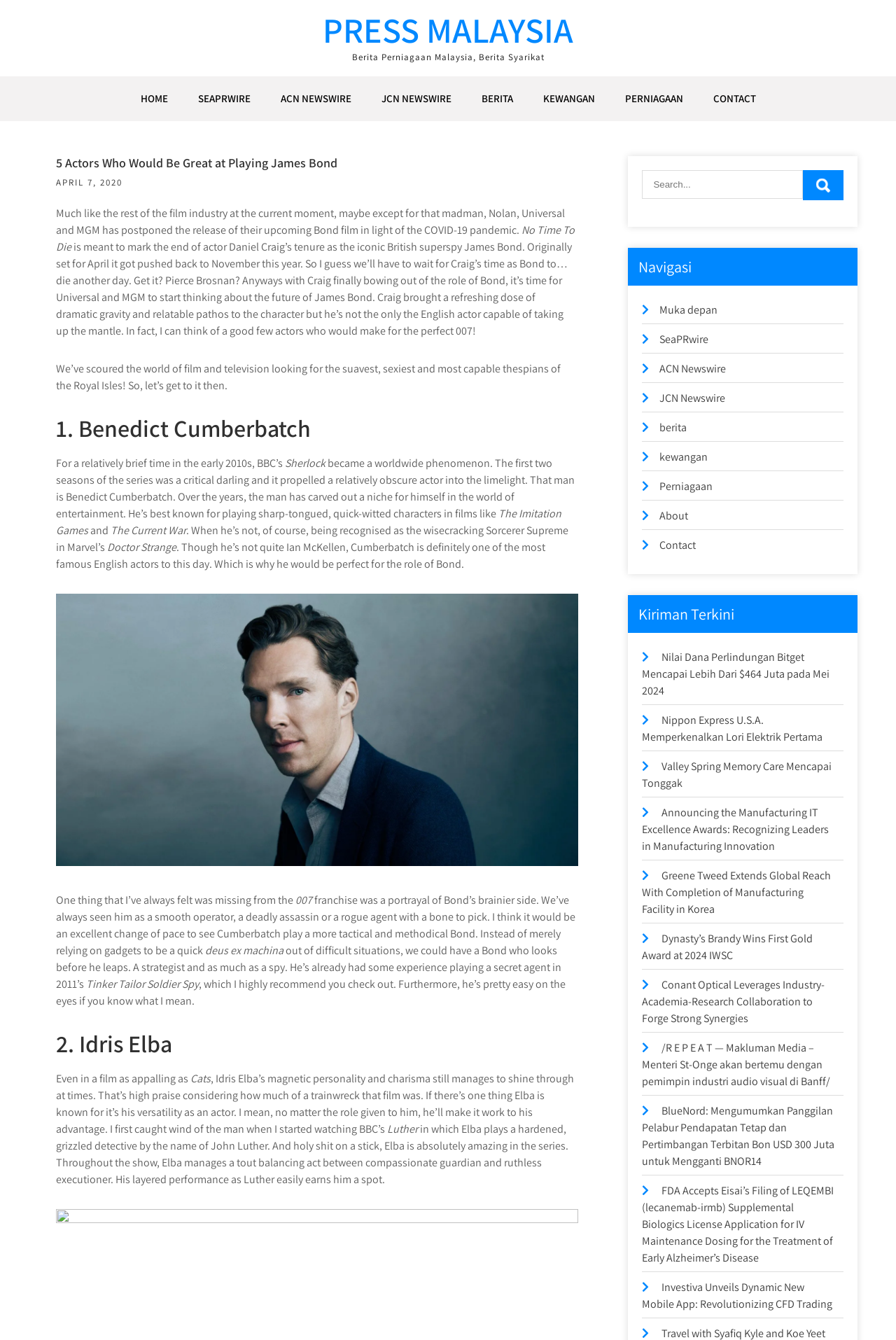What is the name of the website?
Based on the image content, provide your answer in one word or a short phrase.

Press Malaysia